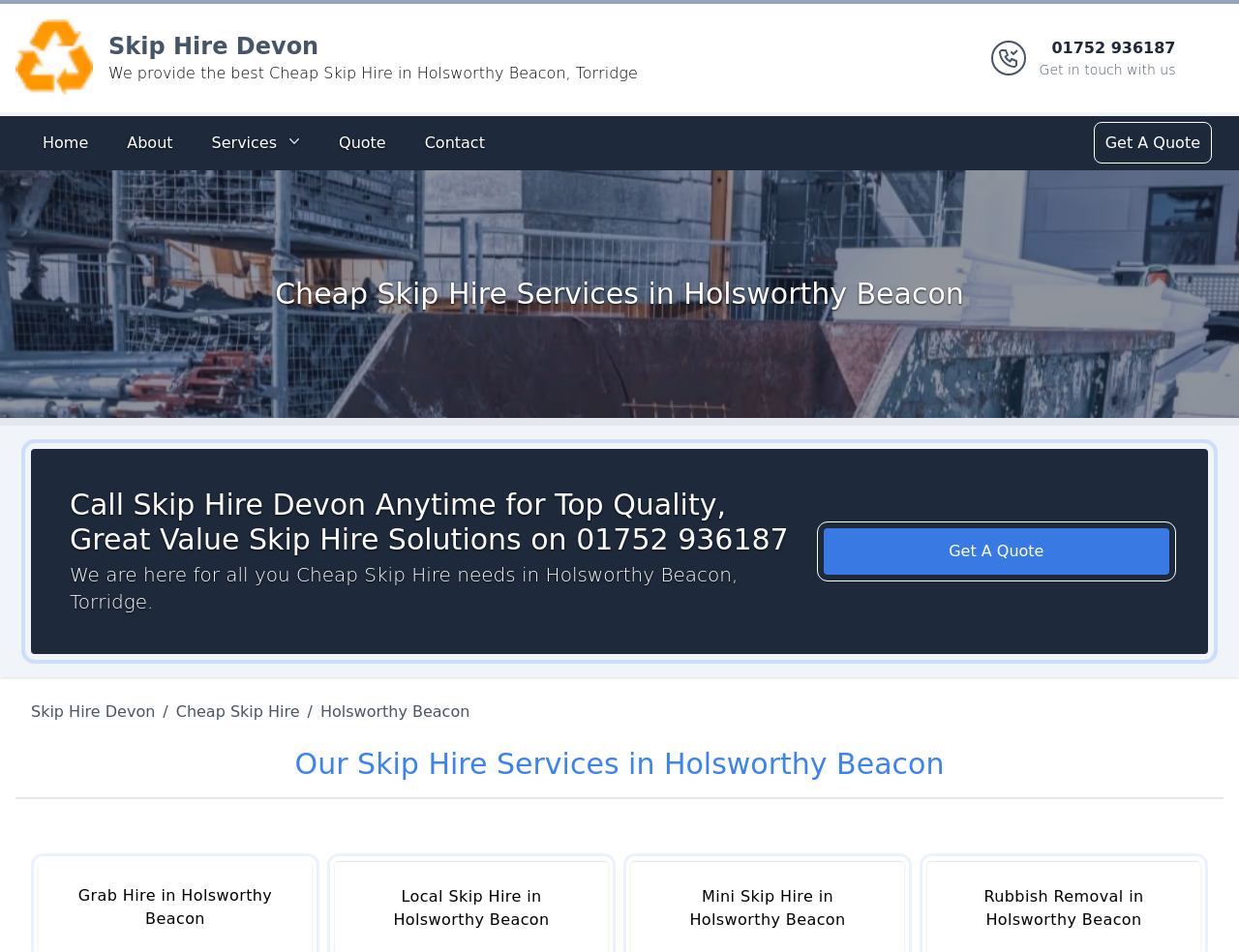Provide the bounding box coordinates of the UI element that matches the description: "Skip Hire Devon".

[0.088, 0.035, 0.257, 0.063]